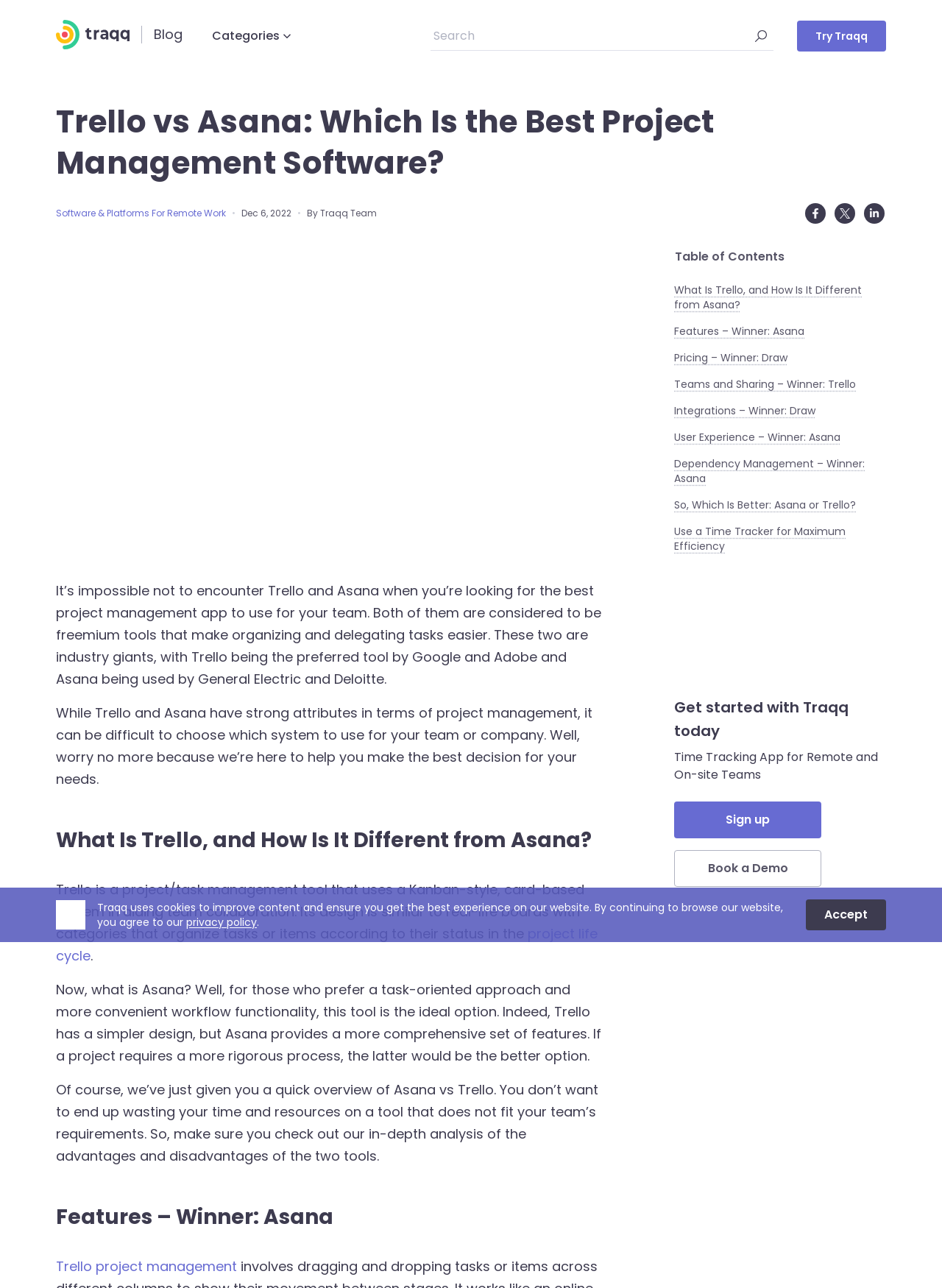Find and indicate the bounding box coordinates of the region you should select to follow the given instruction: "Search for something".

[0.457, 0.017, 0.821, 0.039]